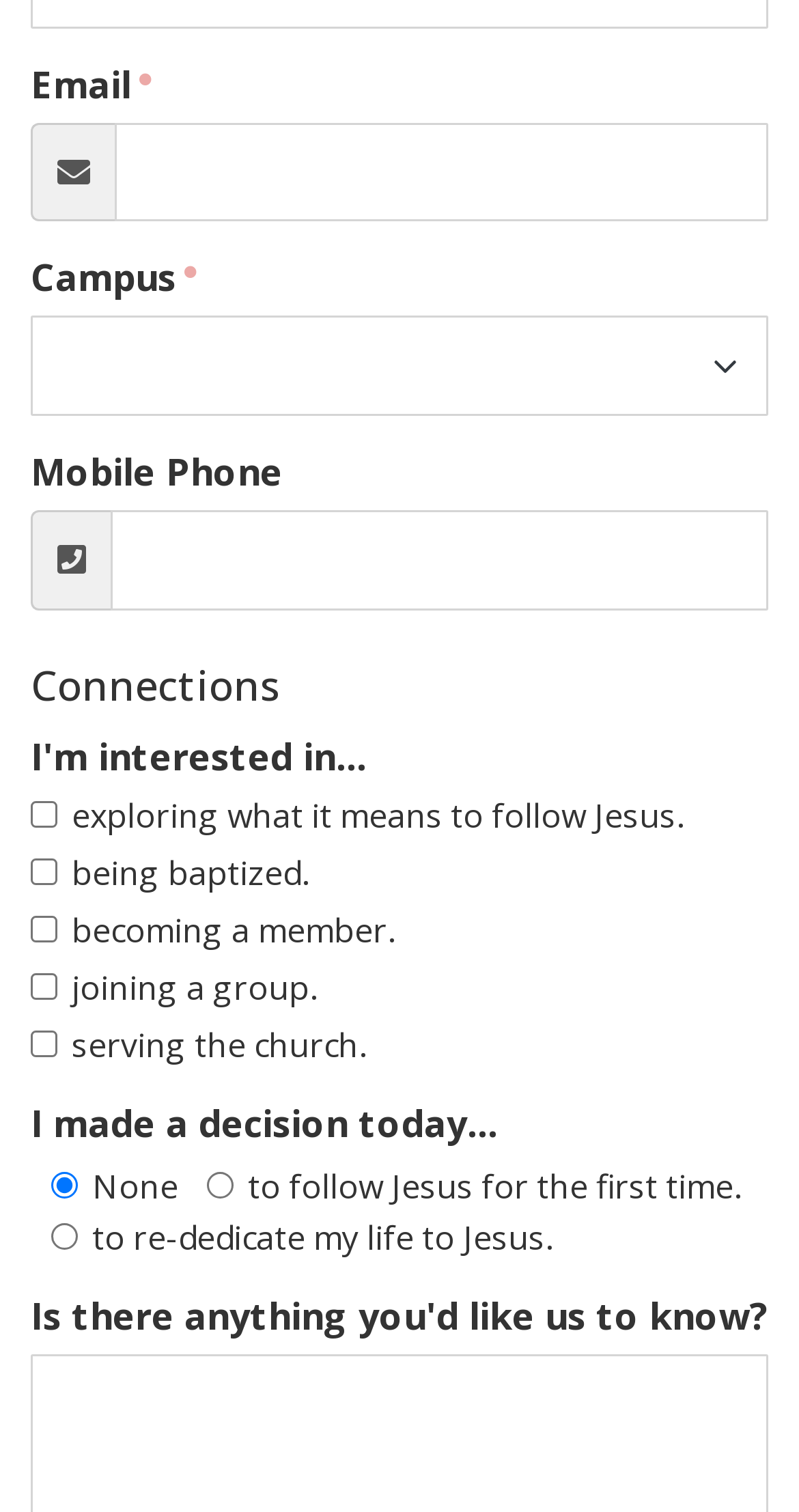Please locate the bounding box coordinates of the region I need to click to follow this instruction: "Select campus".

[0.038, 0.209, 0.962, 0.275]